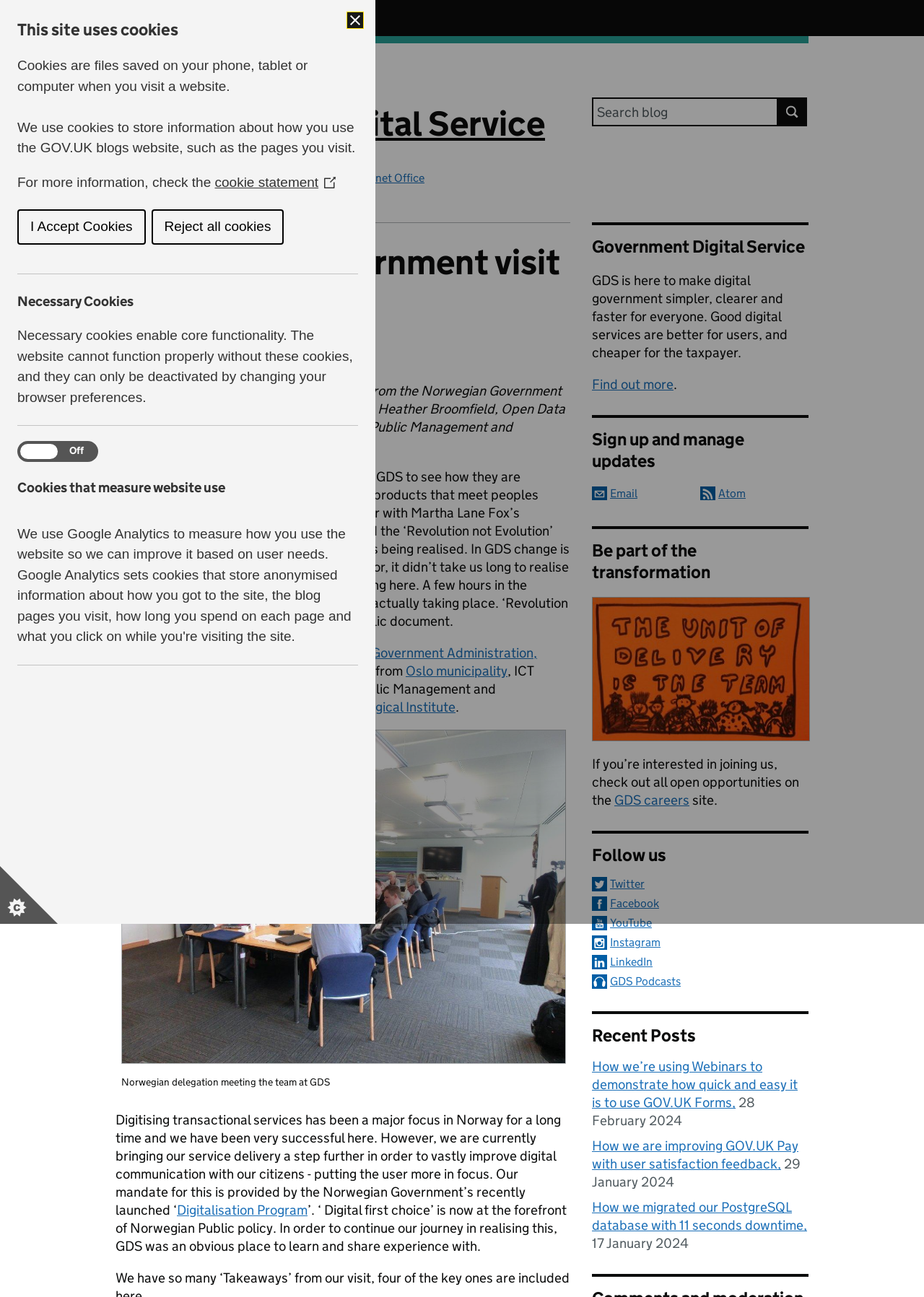Show the bounding box coordinates for the HTML element as described: "Administration, Reform and Church Affairs".

[0.125, 0.497, 0.581, 0.524]